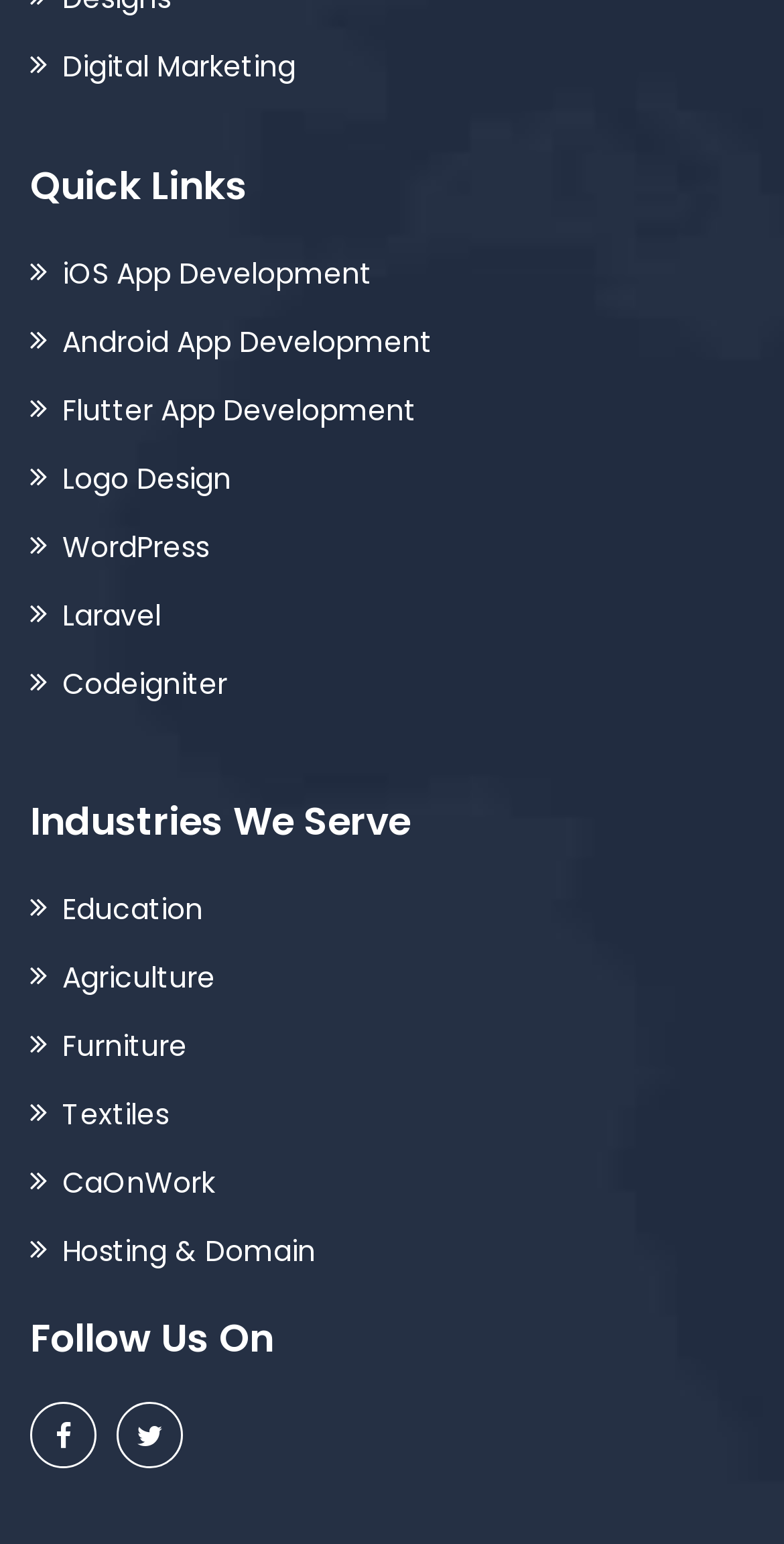Could you determine the bounding box coordinates of the clickable element to complete the instruction: "Click on Digital Marketing"? Provide the coordinates as four float numbers between 0 and 1, i.e., [left, top, right, bottom].

[0.038, 0.03, 0.377, 0.056]